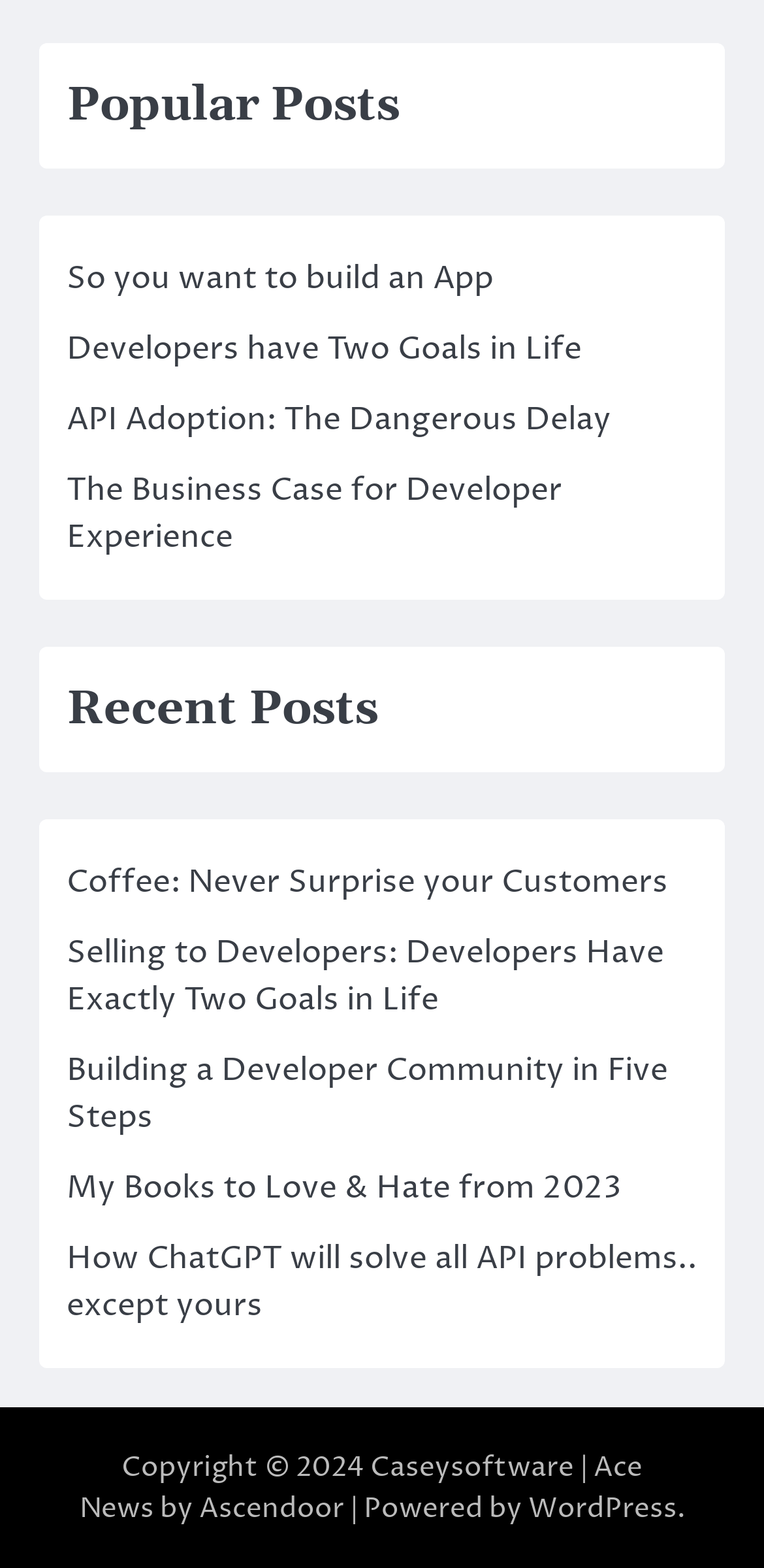Pinpoint the bounding box coordinates of the element you need to click to execute the following instruction: "go to Ascendoor". The bounding box should be represented by four float numbers between 0 and 1, in the format [left, top, right, bottom].

[0.26, 0.95, 0.45, 0.974]